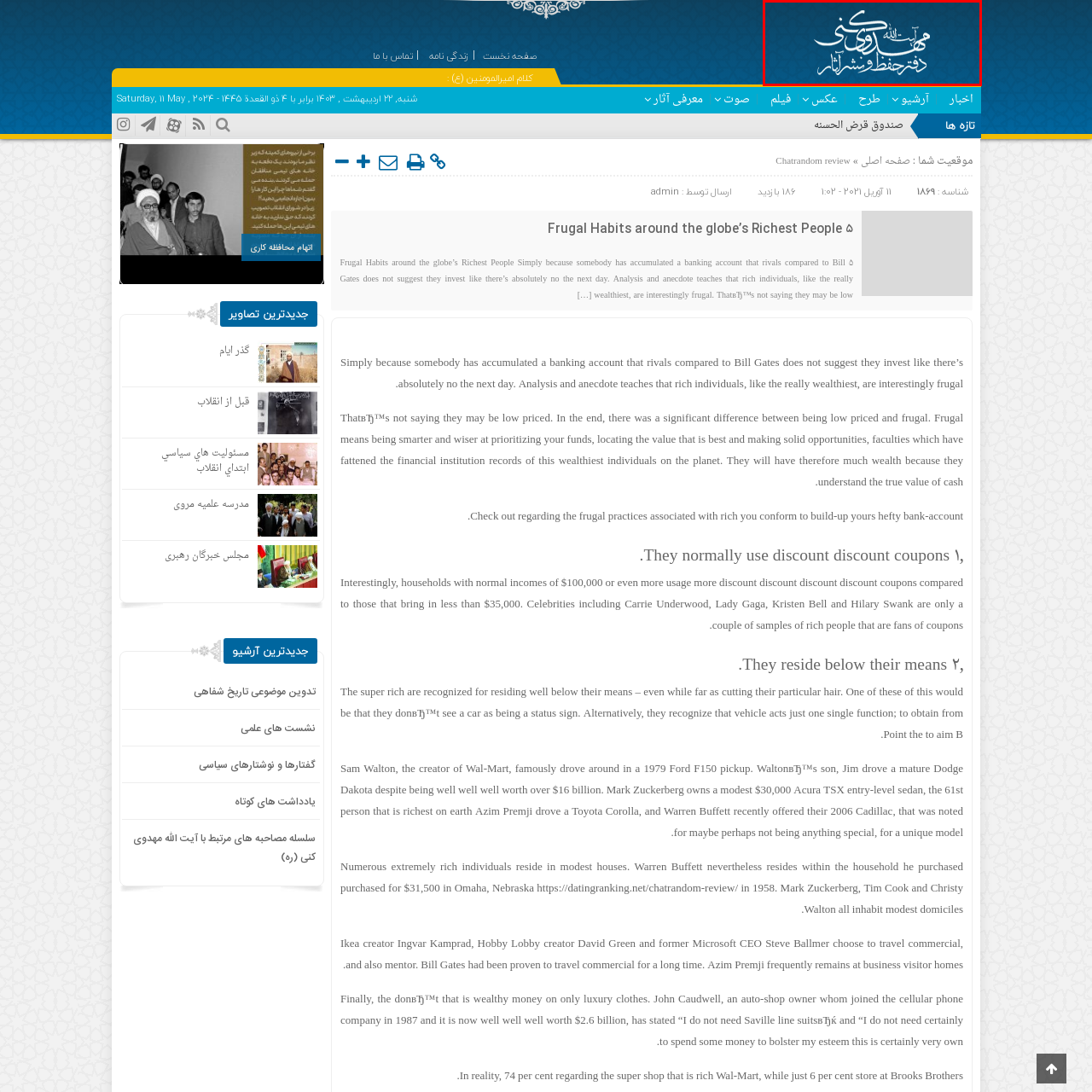Please look at the image within the red bounding box and provide a detailed answer to the following question based on the visual information: What style of art is reflected in the design?

The caption describes the design as capturing the spirit of Islamic art and scholarship, suggesting that the style of art reflected in the design is indeed Islamic art.